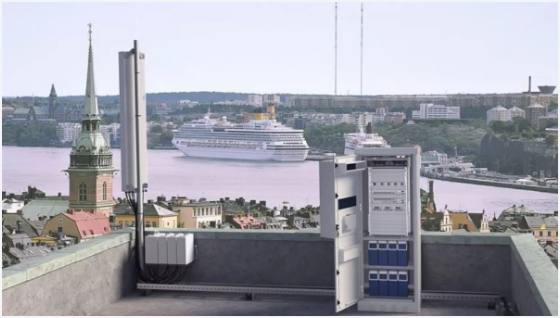Using the information in the image, give a comprehensive answer to the question: 
What type of technologies does the network infrastructure support?

The enclosed cabinet displays various components, which are indicative of modern network infrastructure designed to support advanced technologies such as 5G. This is inferred from the presence of the cabinet and its components, which suggest a high level of technological sophistication.